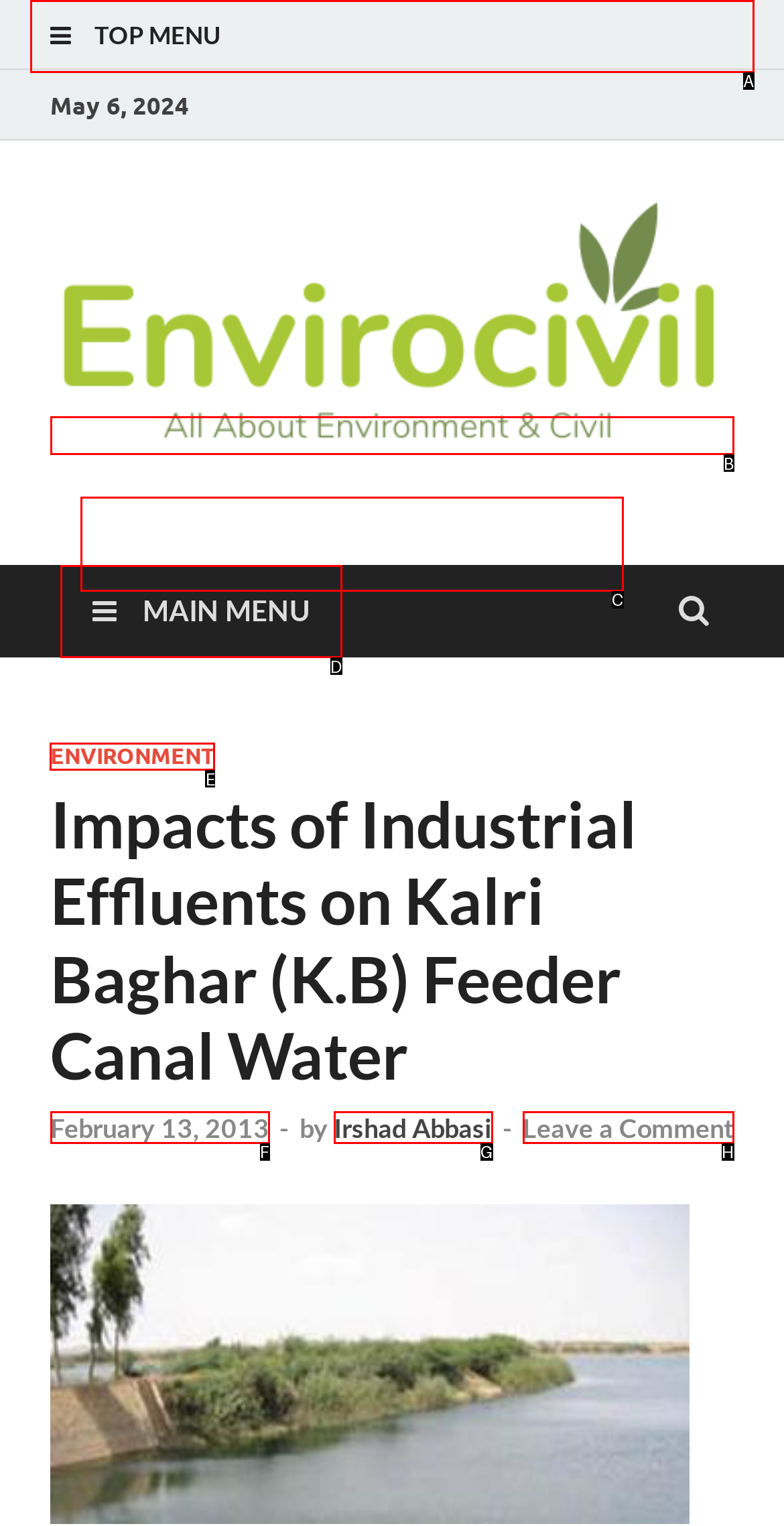Determine which option should be clicked to carry out this task: browse ENVIRONMENT
State the letter of the correct choice from the provided options.

E